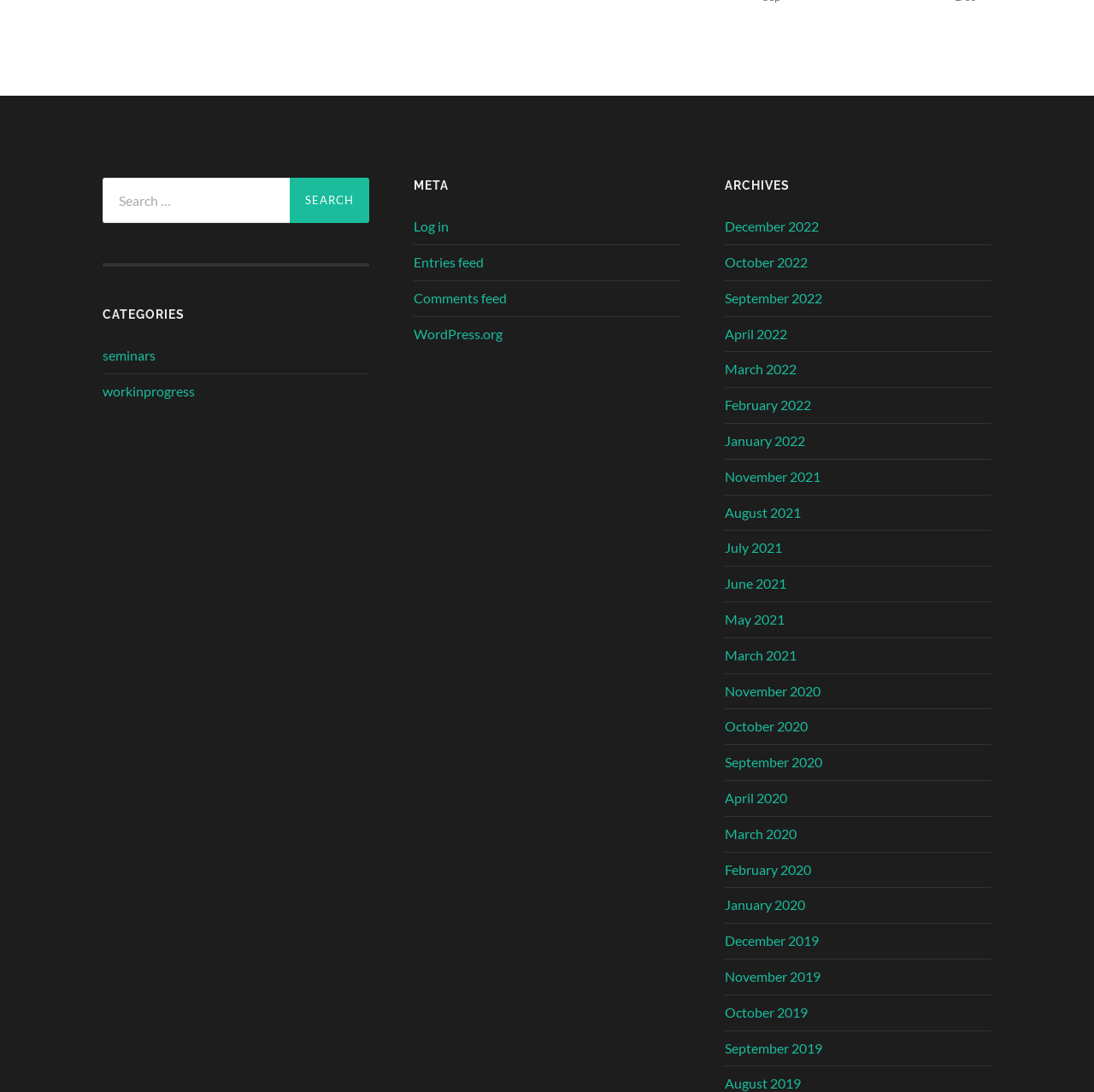What is the purpose of the search box?
Using the image, provide a detailed and thorough answer to the question.

The search box is located at the top left of the webpage, with a label 'Search for:' and a button 'Search'. This suggests that the user can input keywords or phrases to search for specific content within the website.